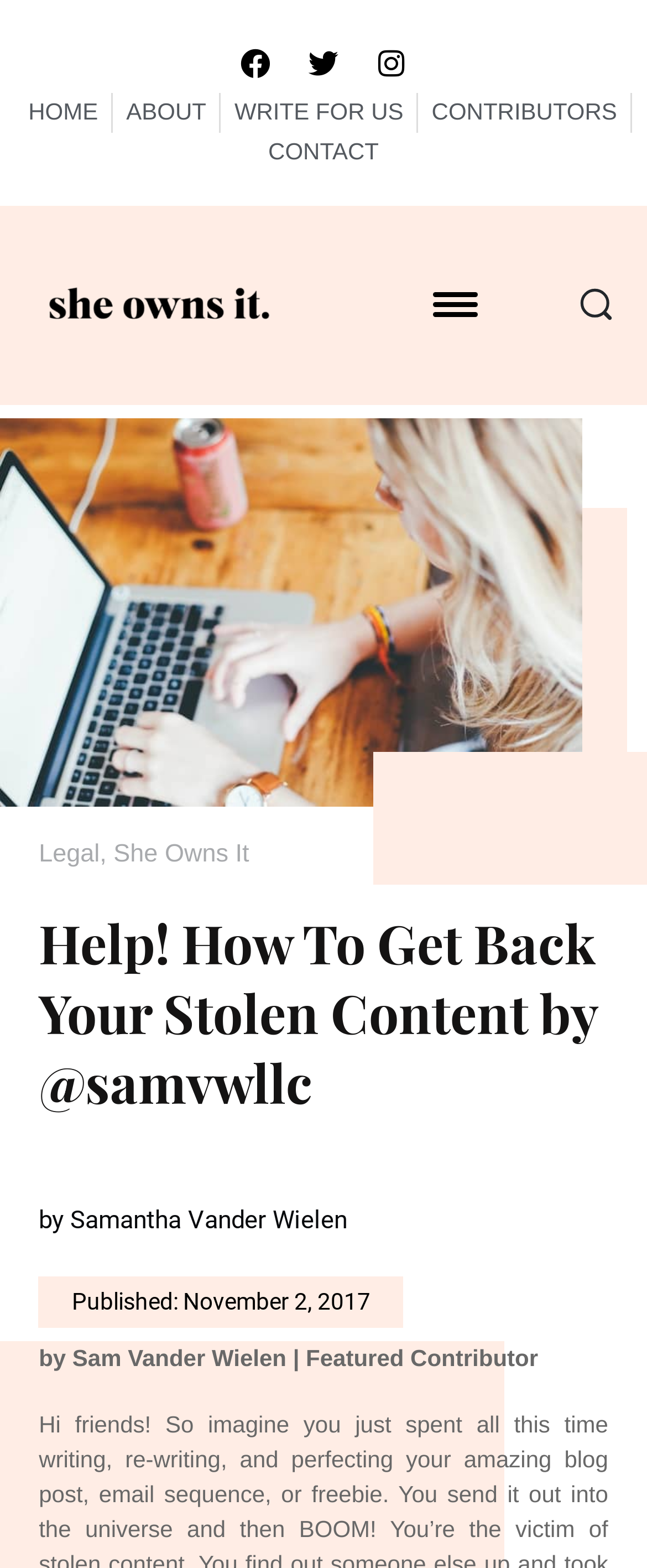Using the element description parent_node: Home aria-label="Open menu", predict the bounding box coordinates for the UI element. Provide the coordinates in (top-left x, top-left y, bottom-right x, bottom-right y) format with values ranging from 0 to 1.

[0.667, 0.185, 0.741, 0.203]